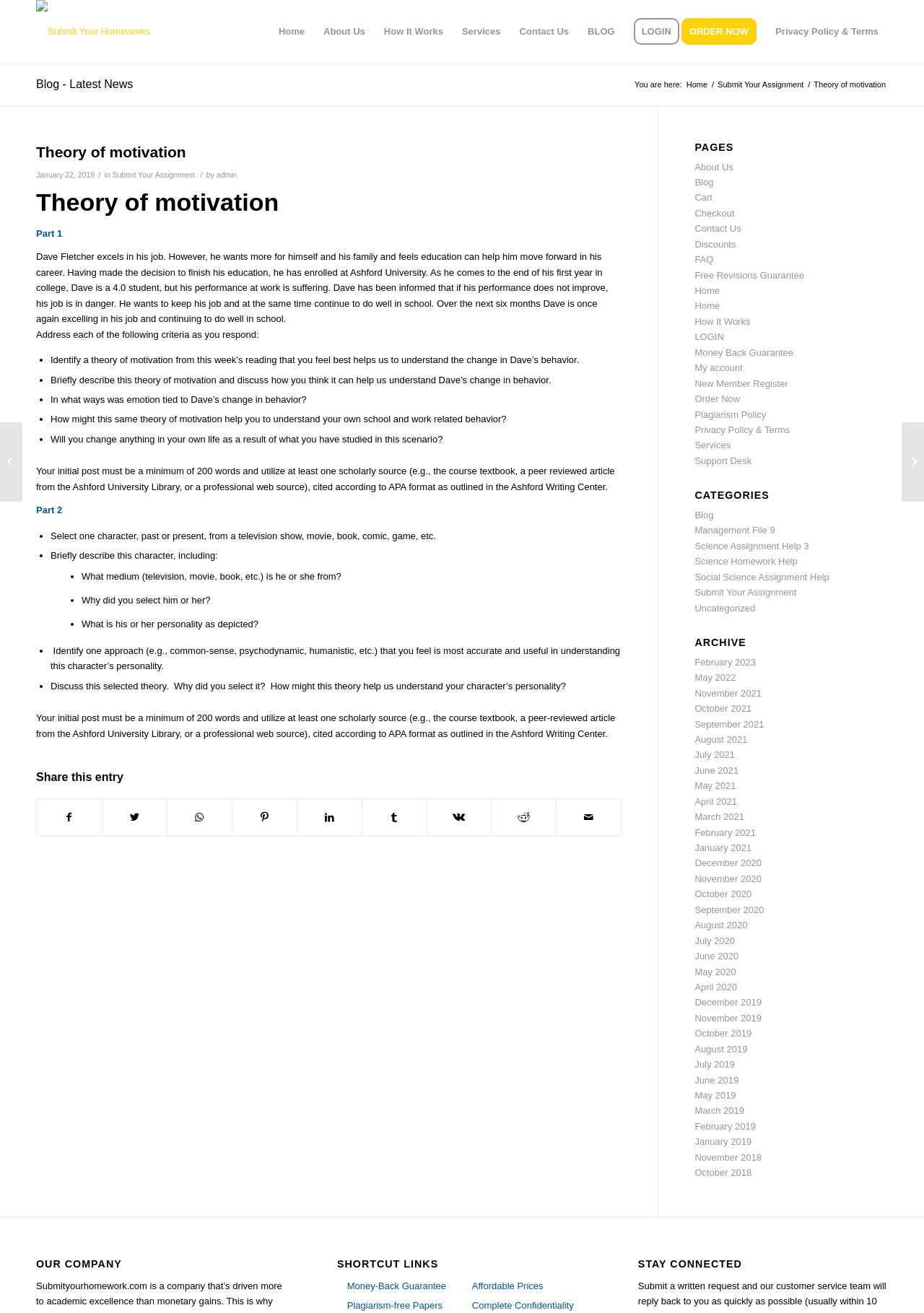Identify the bounding box coordinates of the part that should be clicked to carry out this instruction: "Visit the 'Ateaz your one-stop online boutique for Organic Coffee and Teas' page".

None